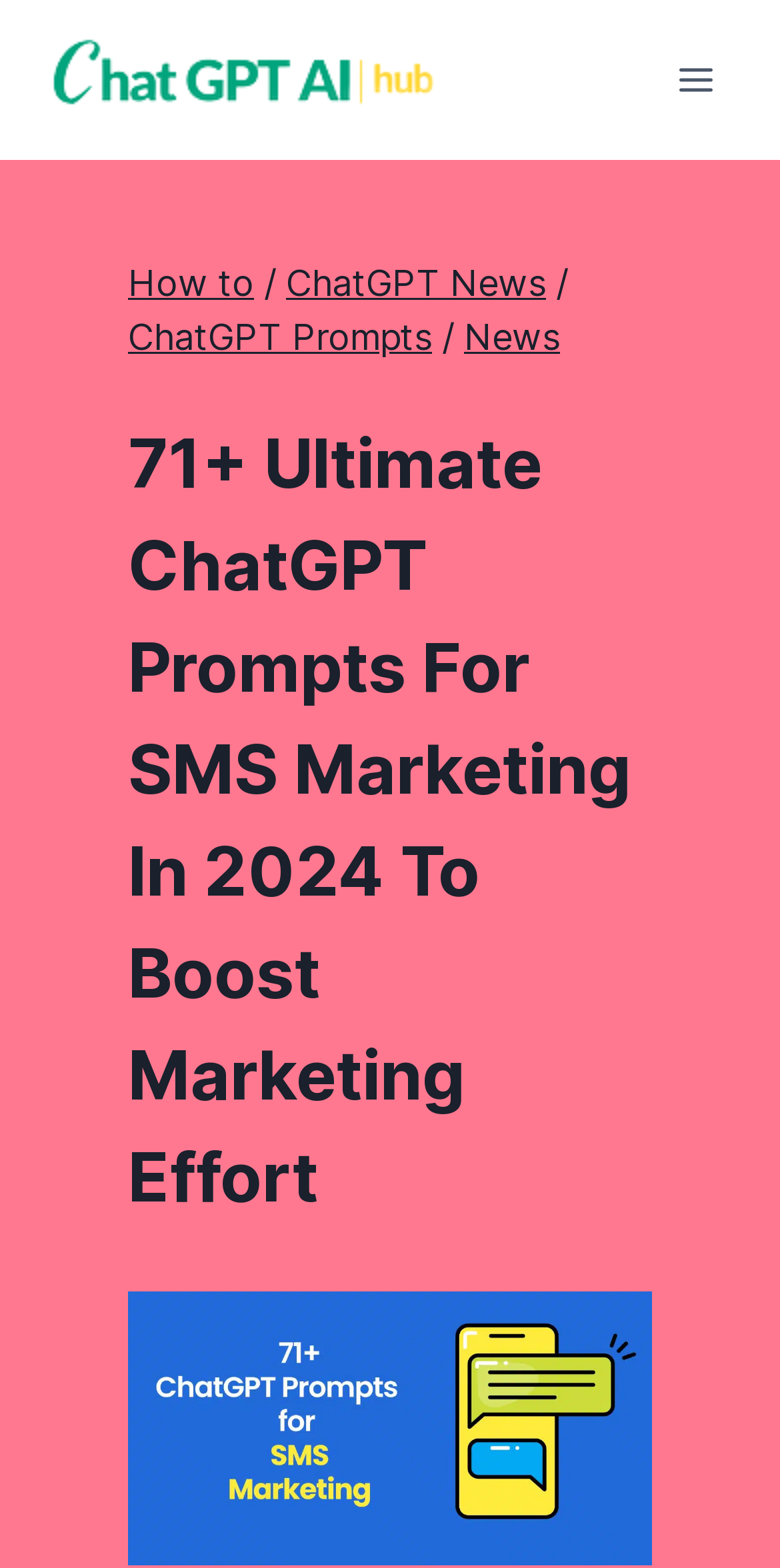What is the image below the heading?
Respond with a short answer, either a single word or a phrase, based on the image.

Ultimate best Chat GPT Prompts for sms marketing